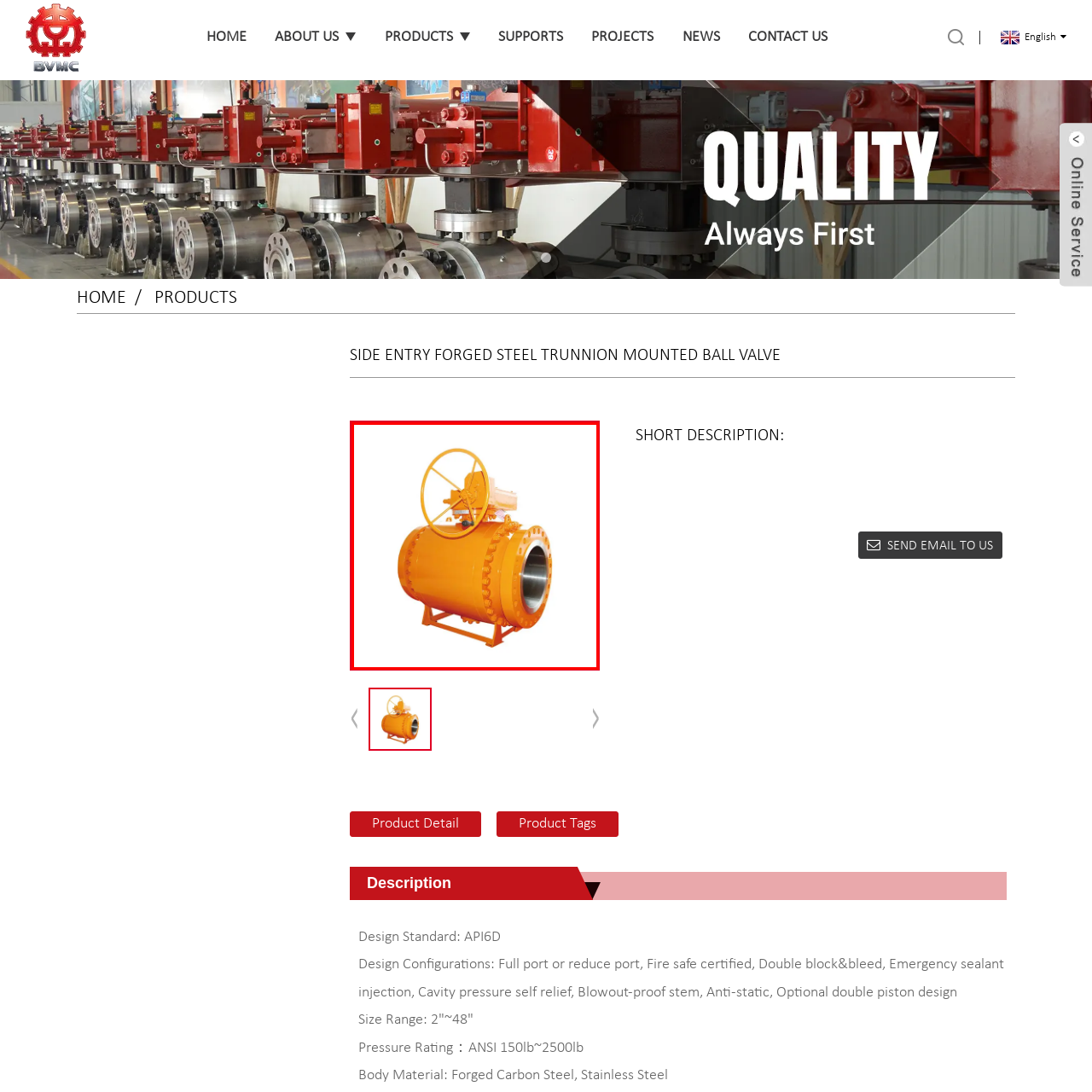In what type of settings is this valve often used?
Examine the image within the red bounding box and give a comprehensive response.

The caption states that this type of valve is 'often used in high-pressure settings, providing reliable control of fluid flow in pipelines', indicating that high-pressure settings are a common application for this valve.